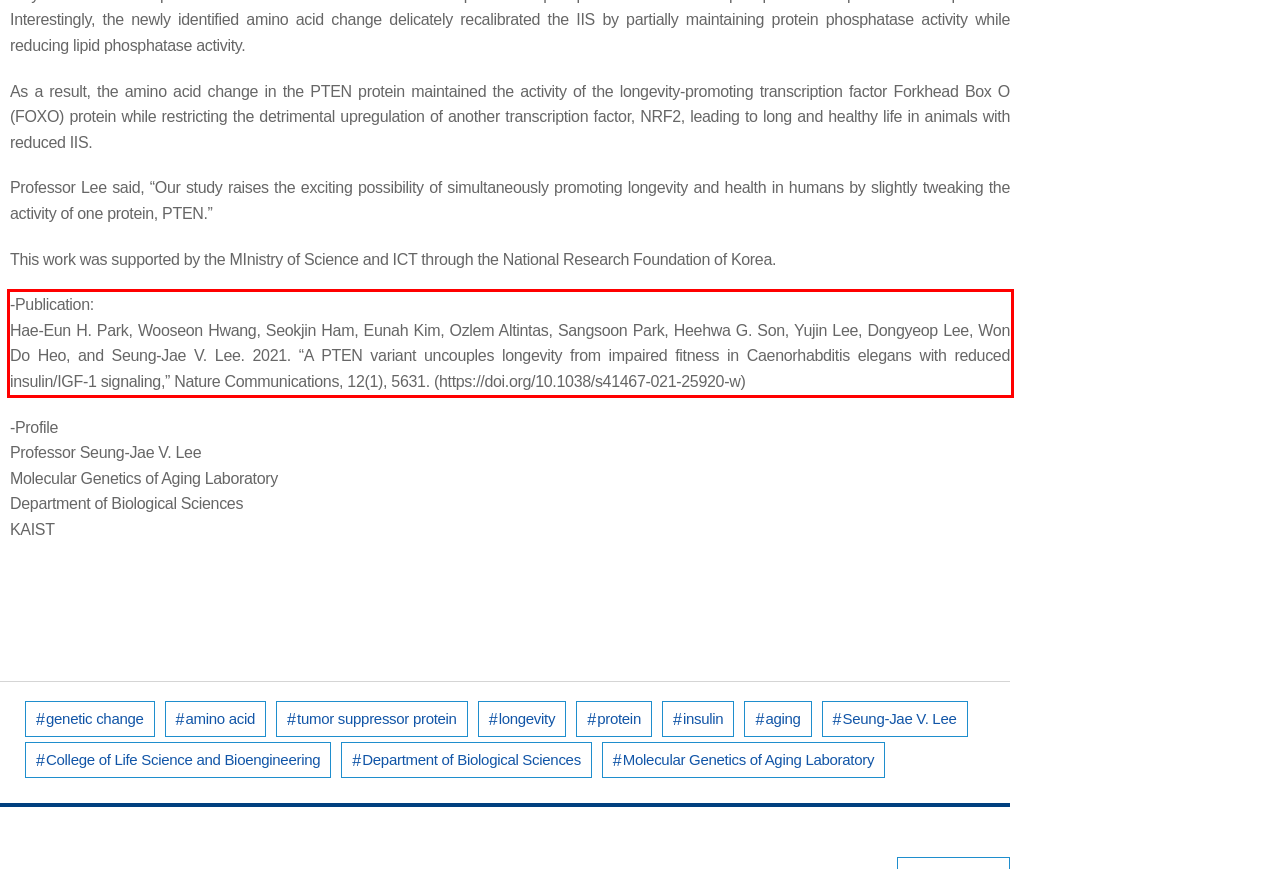You have a screenshot of a webpage with a red bounding box. Use OCR to generate the text contained within this red rectangle.

-Publication: Hae-Eun H. Park, Wooseon Hwang, Seokjin Ham, Eunah Kim, Ozlem Altintas, Sangsoon Park, Heehwa G. Son, Yujin Lee, Dongyeop Lee, Won Do Heo, and Seung-Jae V. Lee. 2021. “A PTEN variant uncouples longevity from impaired fitness in Caenorhabditis elegans with reduced insulin/IGF-1 signaling,” Nature Communications, 12(1), 5631. (https://doi.org/10.1038/s41467-021-25920-w)